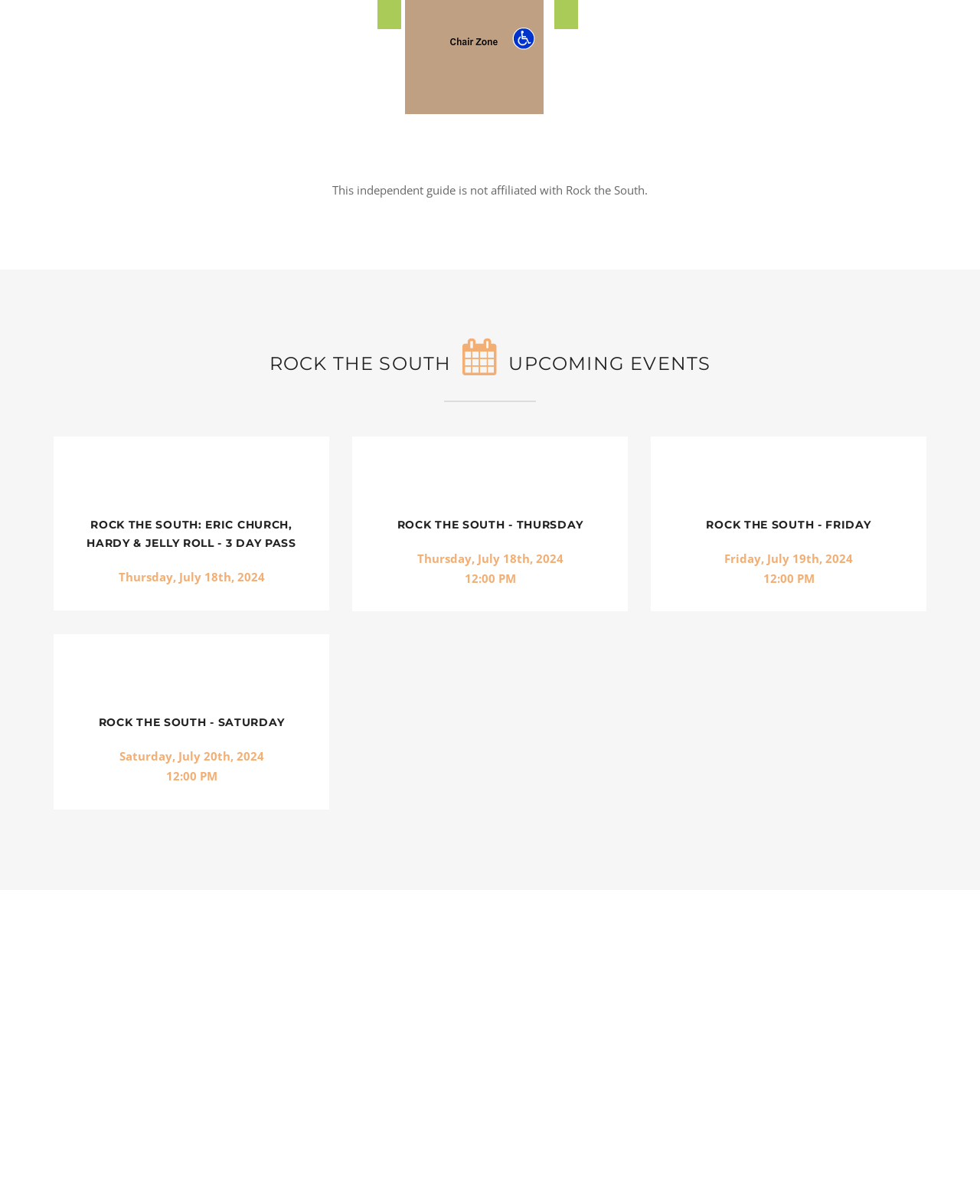Please answer the following question using a single word or phrase: 
What is the location of Rock the South?

Cullman, Alabama 35057